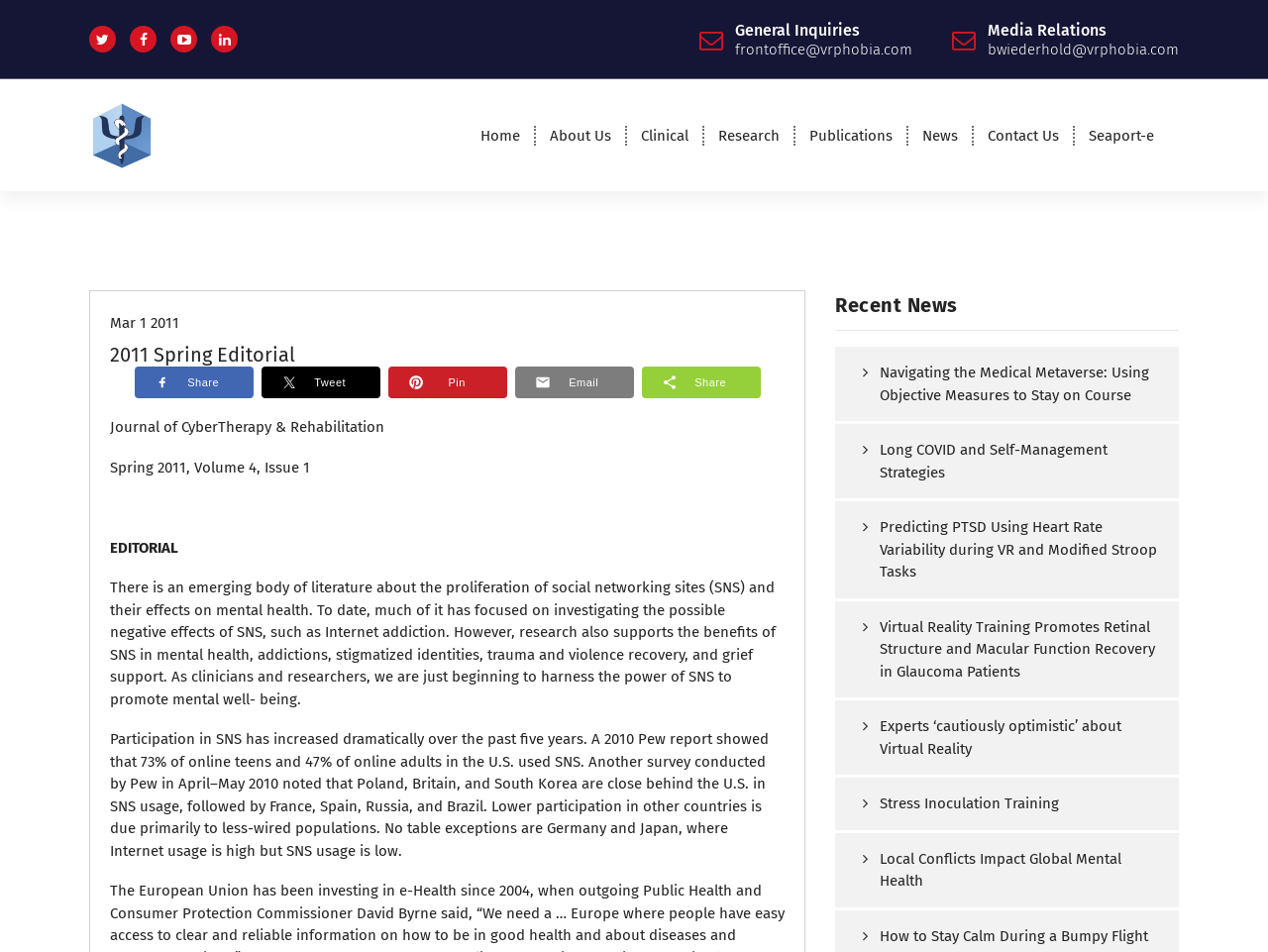What is the name of the medical center?
Give a one-word or short phrase answer based on the image.

Virtual Reality Medical Center